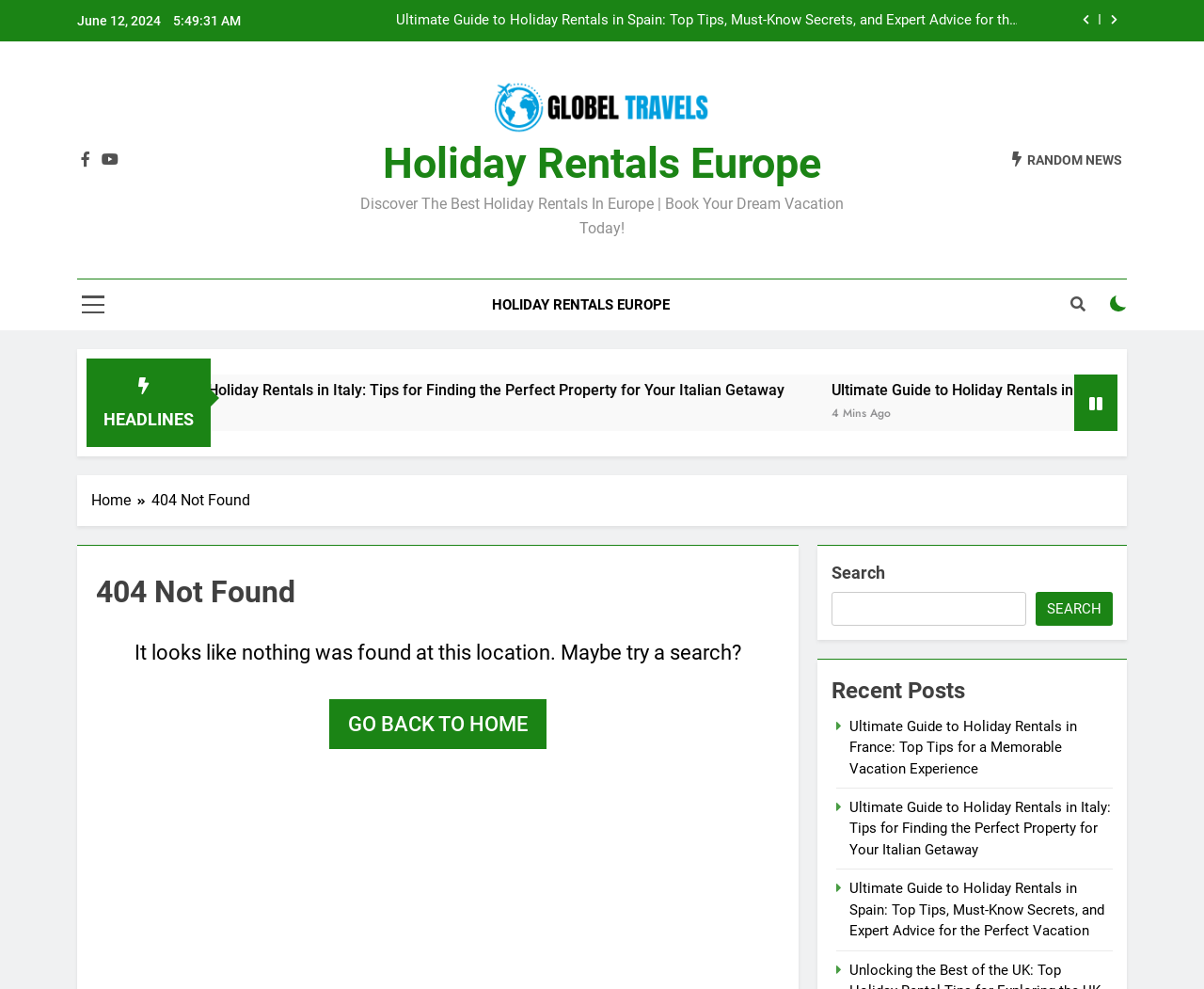Use a single word or phrase to answer the question:
What is the date displayed on the webpage?

June 12, 2024